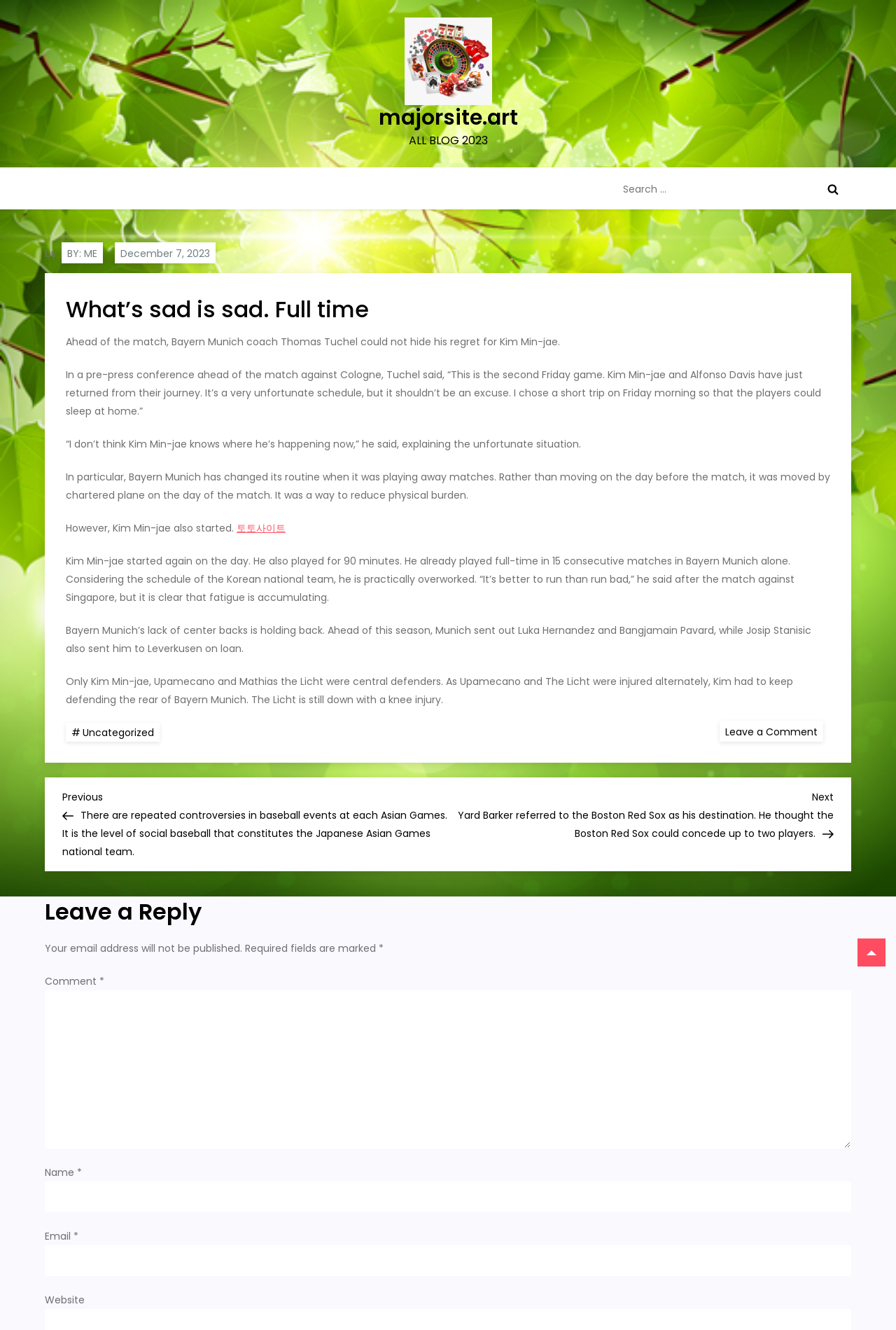What is the text of the first link on the webpage?
Use the screenshot to answer the question with a single word or phrase.

majorsite.art